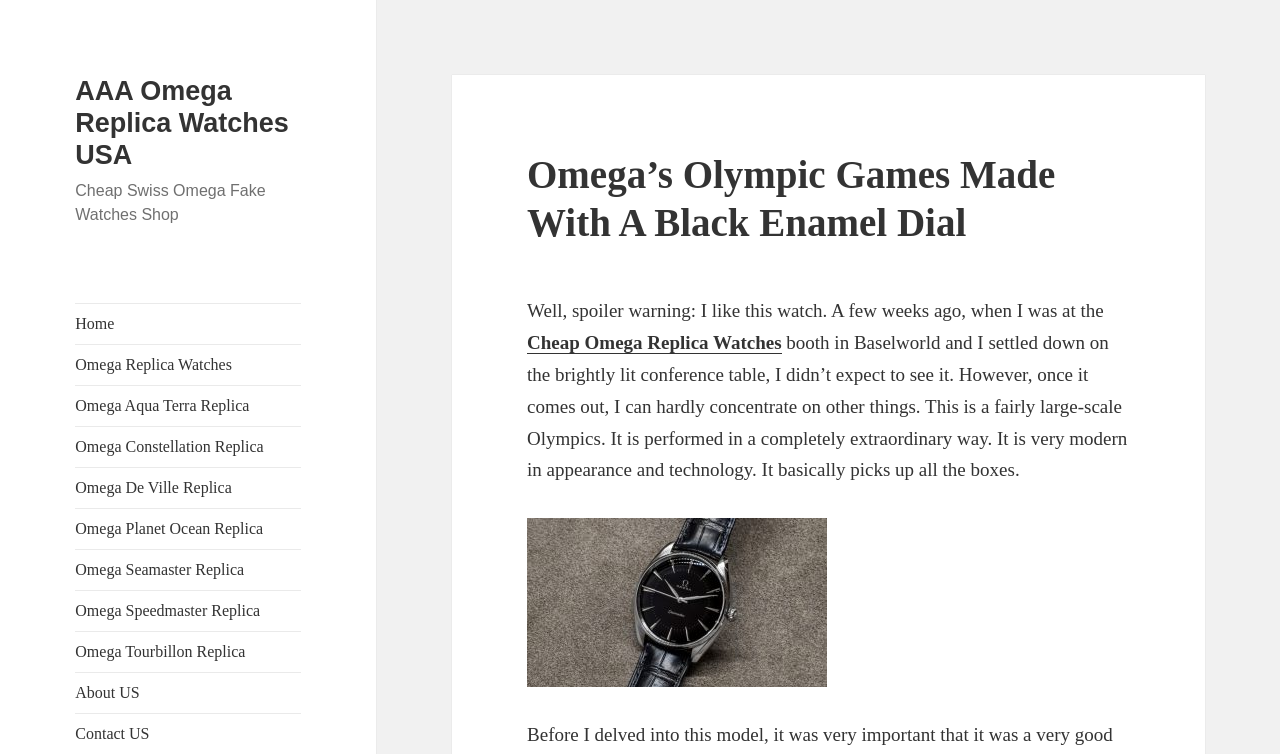Identify the bounding box coordinates for the UI element described as: "About US".

[0.059, 0.892, 0.235, 0.945]